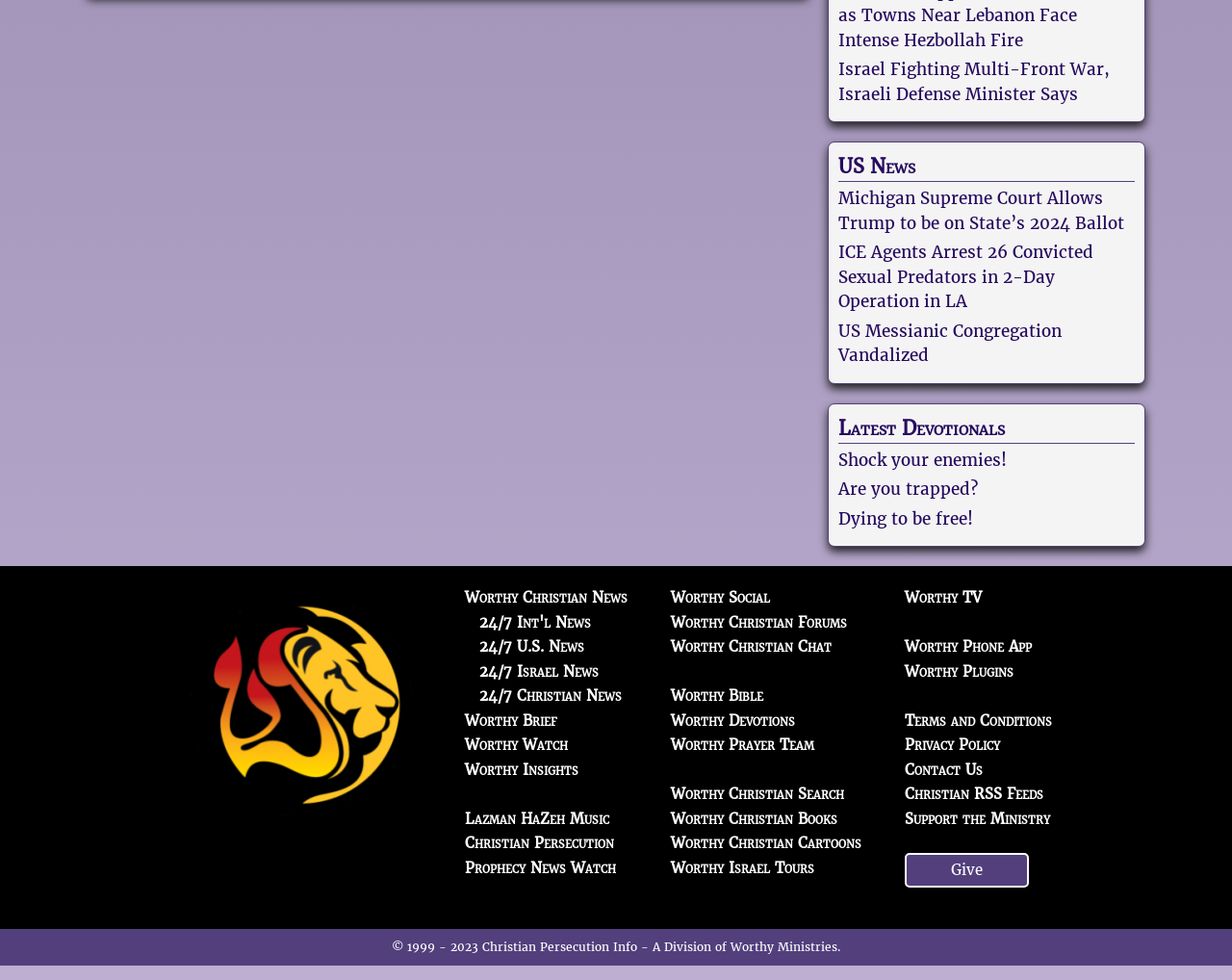From the details in the image, provide a thorough response to the question: How many social media links are available?

I counted the number of social media links by looking at the links 'Worthy Social', 'Worthy Christian Forums', and 'Worthy Christian Chat', and I found that there are three social media links.